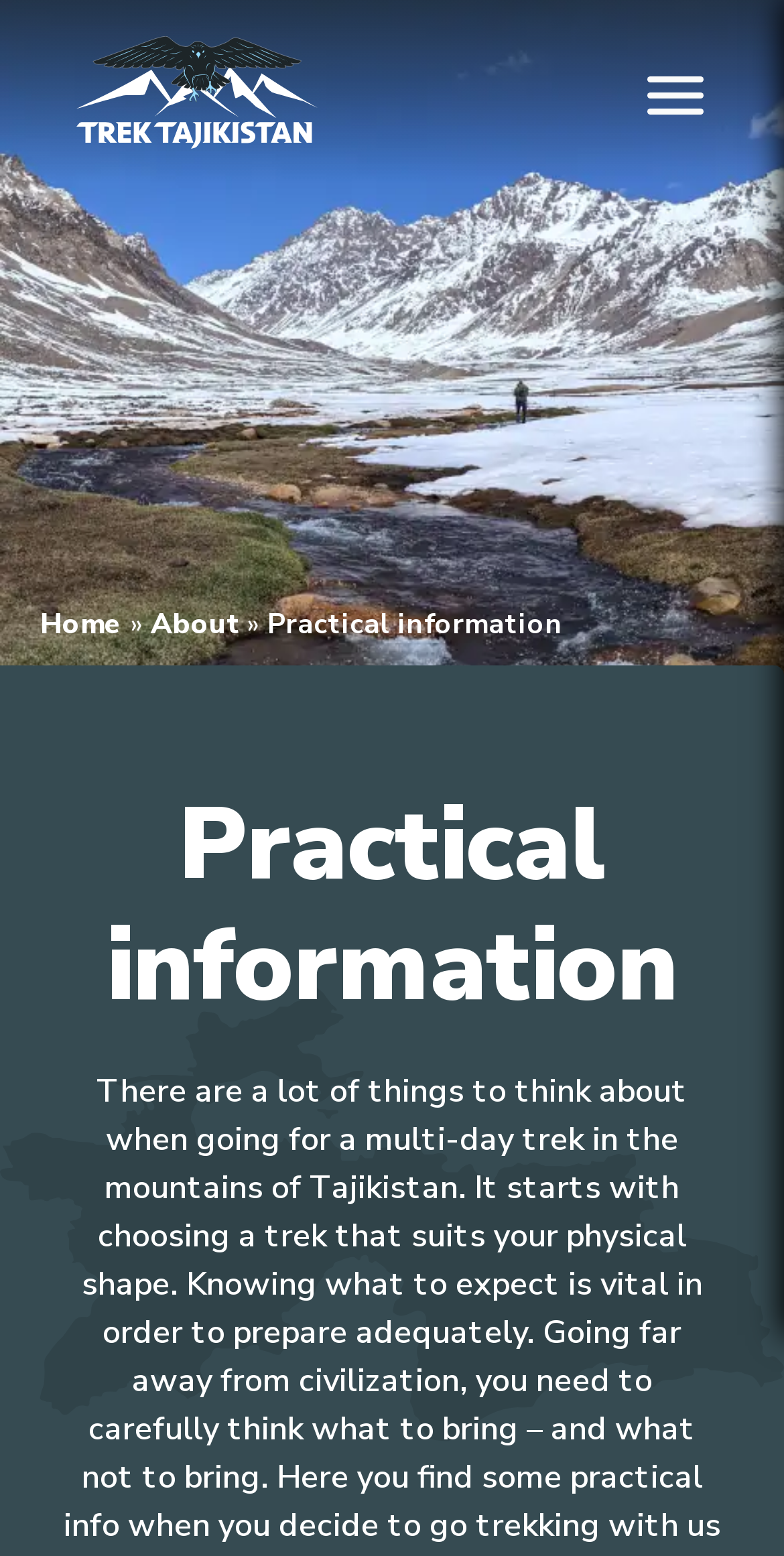What is the logo of?
Answer with a single word or phrase, using the screenshot for reference.

Trek Tajikistan